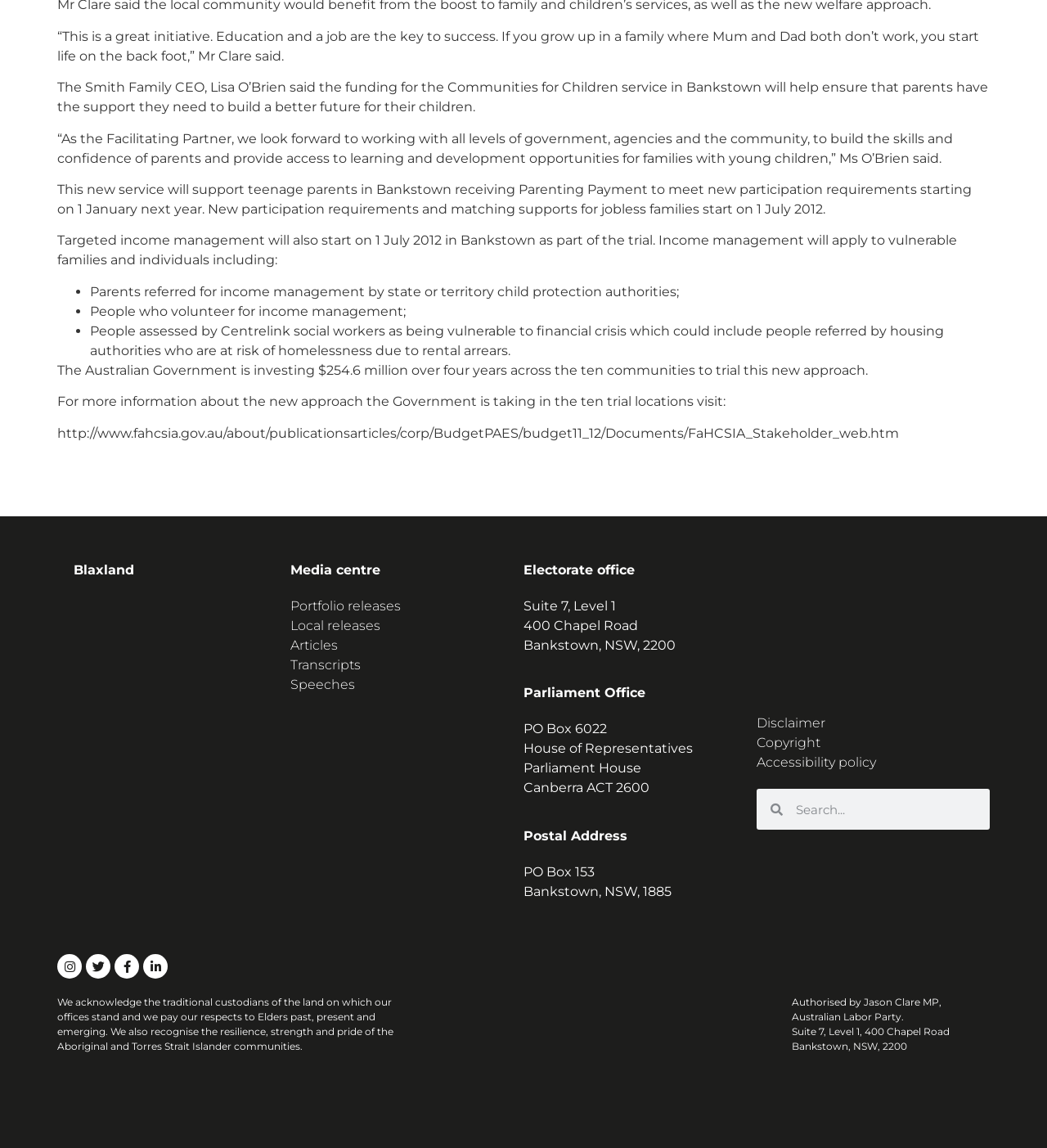Can you find the bounding box coordinates for the element that needs to be clicked to execute this instruction: "Search for something"? The coordinates should be given as four float numbers between 0 and 1, i.e., [left, top, right, bottom].

[0.747, 0.61, 0.945, 0.646]